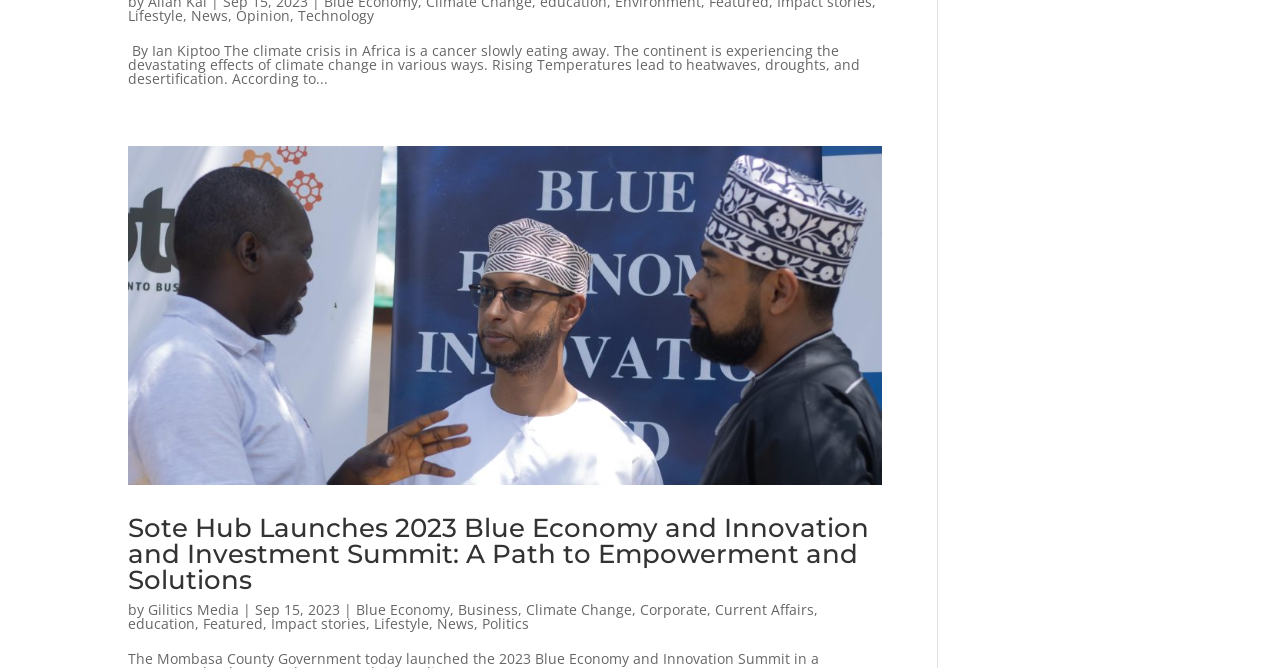Determine the bounding box coordinates of the region I should click to achieve the following instruction: "Read the article 'Disneyland's special offer is a three-day ticket for $75 for Southern California residents'". Ensure the bounding box coordinates are four float numbers between 0 and 1, i.e., [left, top, right, bottom].

None